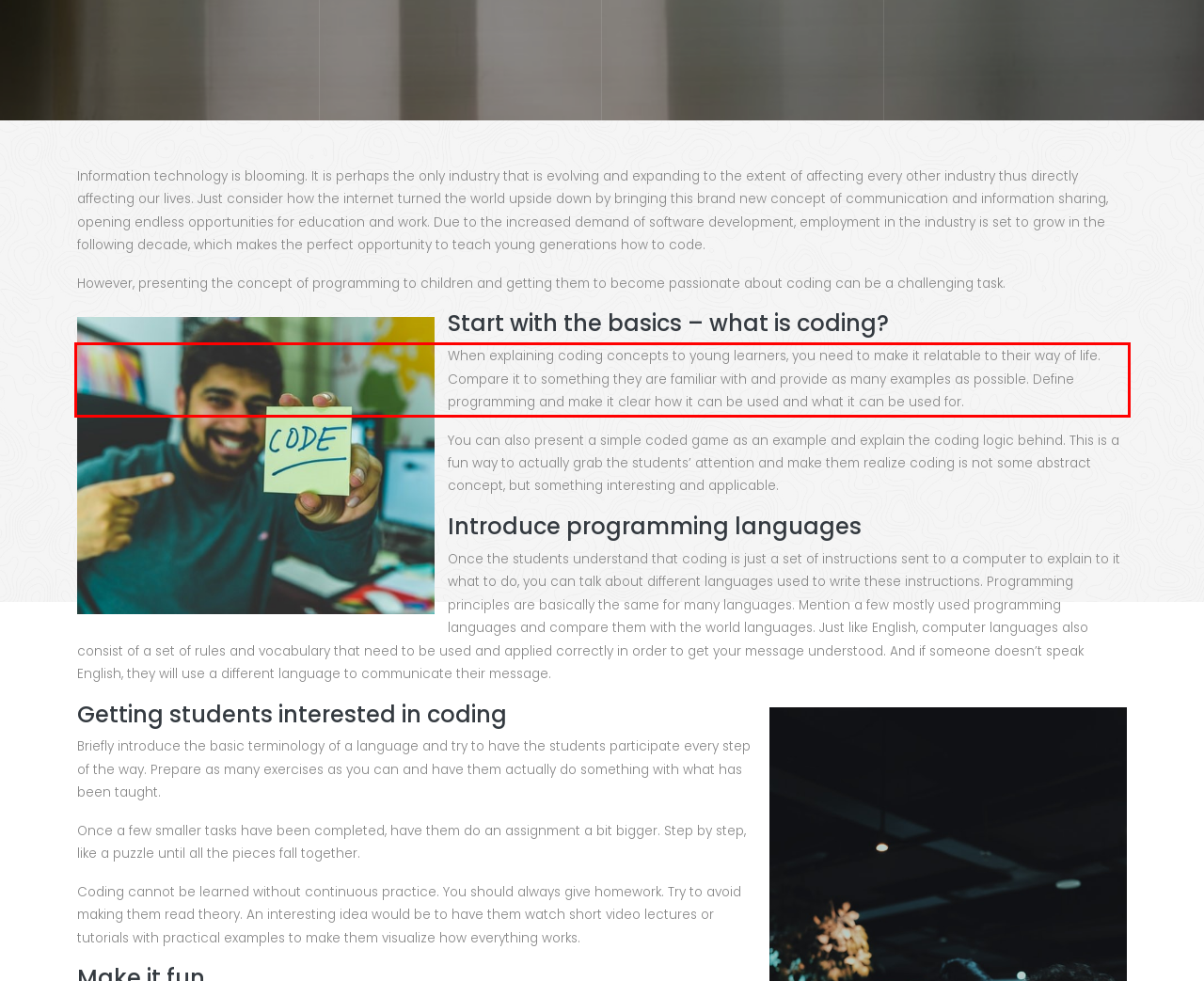Analyze the screenshot of a webpage where a red rectangle is bounding a UI element. Extract and generate the text content within this red bounding box.

When explaining coding concepts to young learners, you need to make it relatable to their way of life. Compare it to something they are familiar with and provide as many examples as possible. Define programming and make it clear how it can be used and what it can be used for.